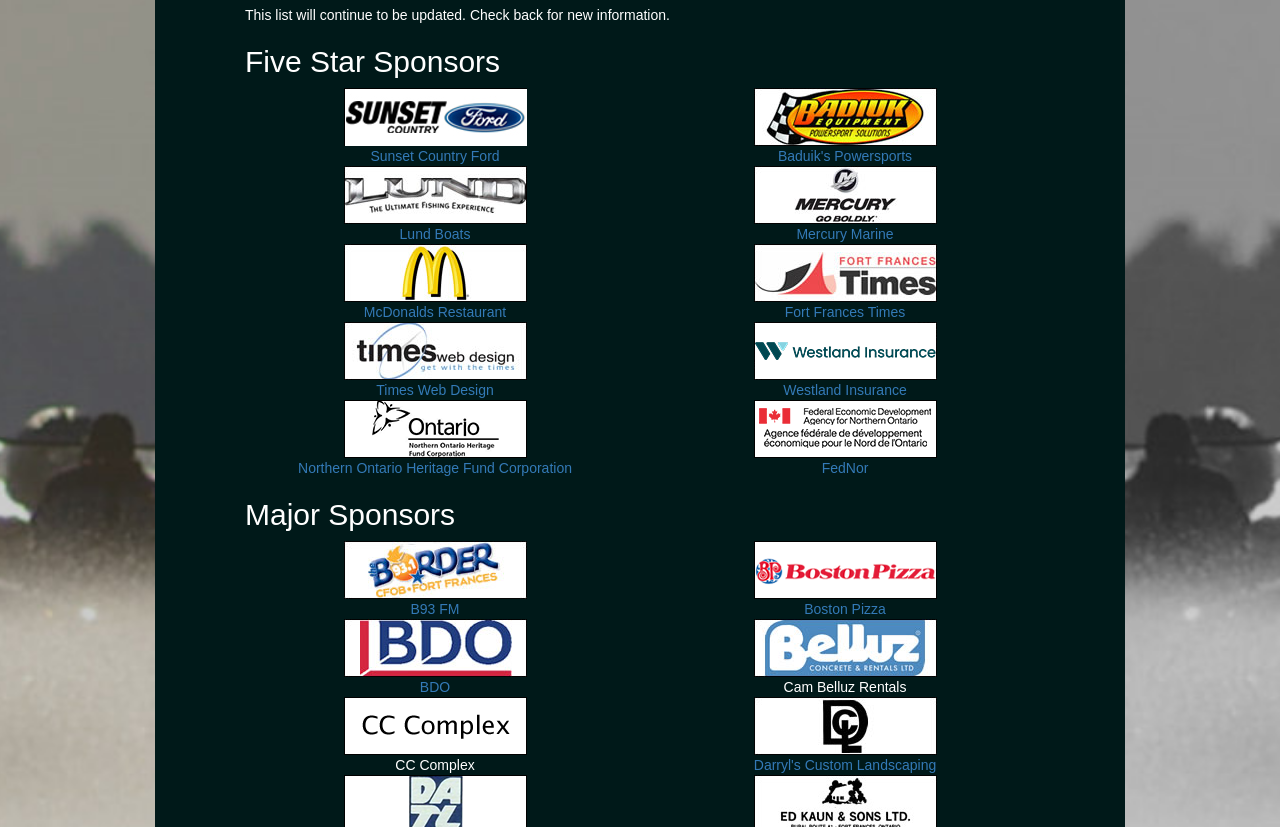From the element description FedNor, predict the bounding box coordinates of the UI element. The coordinates must be specified in the format (top-left x, top-left y, bottom-right x, bottom-right y) and should be within the 0 to 1 range.

[0.589, 0.507, 0.732, 0.575]